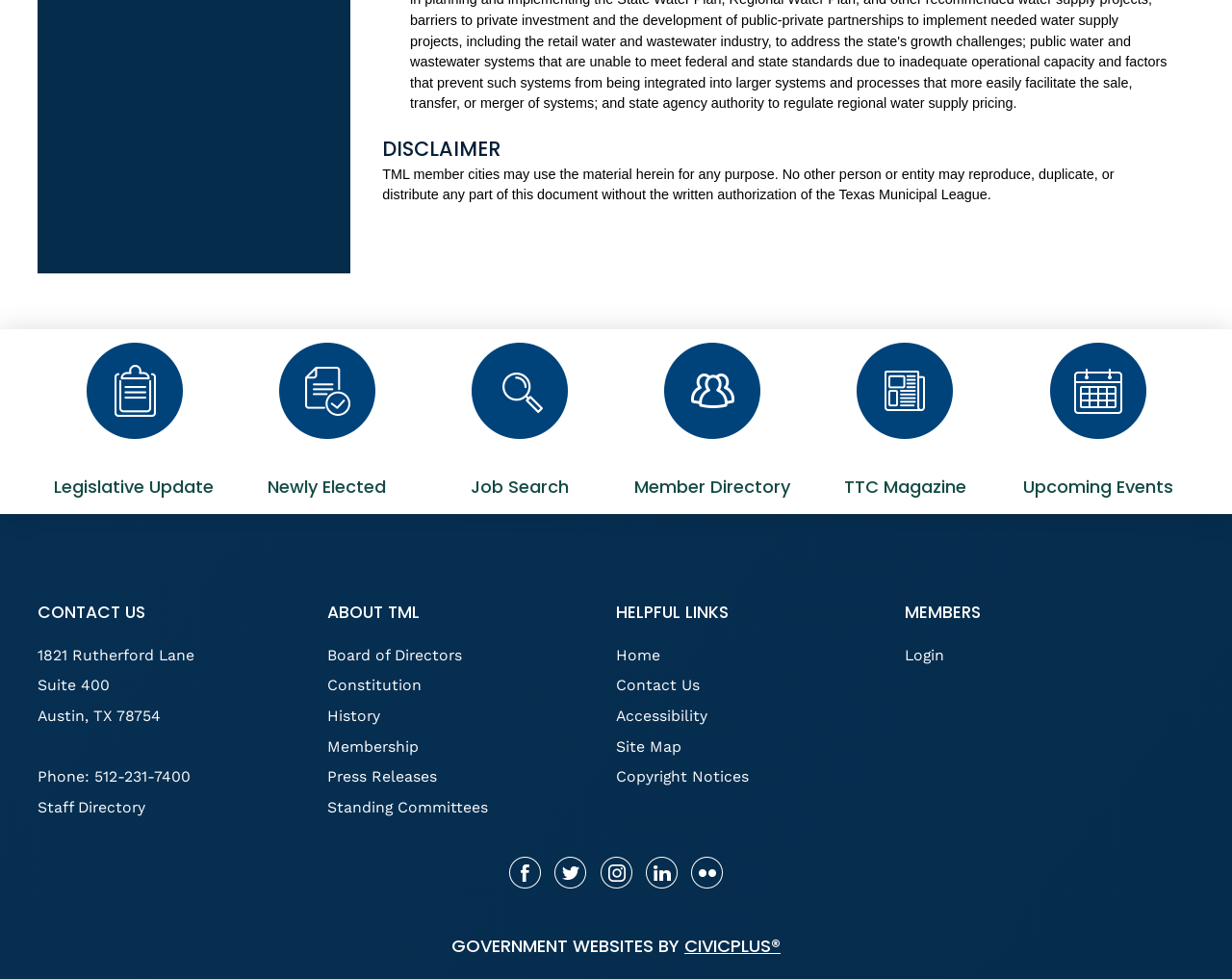Locate and provide the bounding box coordinates for the HTML element that matches this description: "Member Directory".

[0.5, 0.35, 0.656, 0.51]